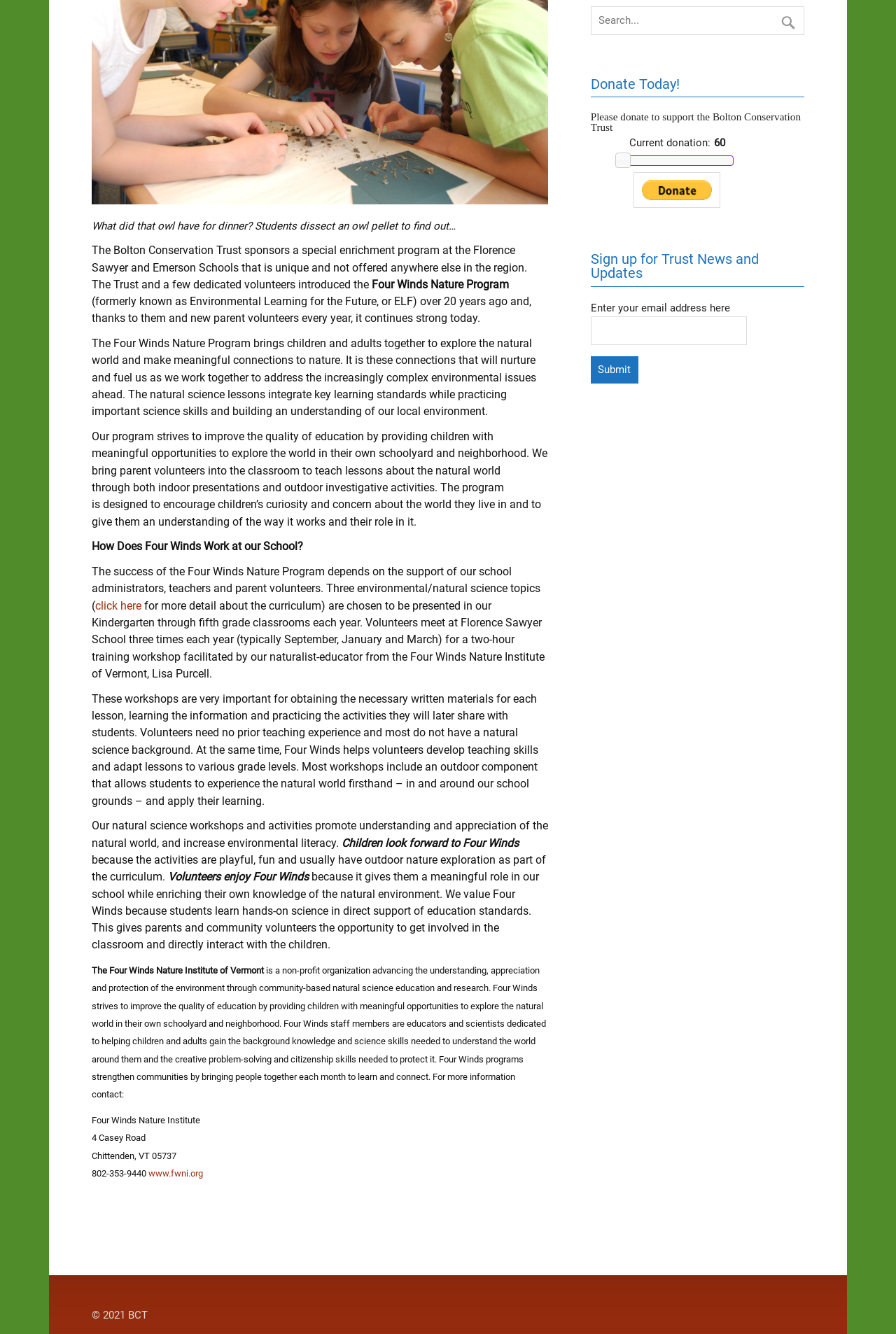Please determine the bounding box of the UI element that matches this description: name="s" placeholder="Search...". The coordinates should be given as (top-left x, top-left y, bottom-right x, bottom-right y), with all values between 0 and 1.

[0.659, 0.004, 0.898, 0.026]